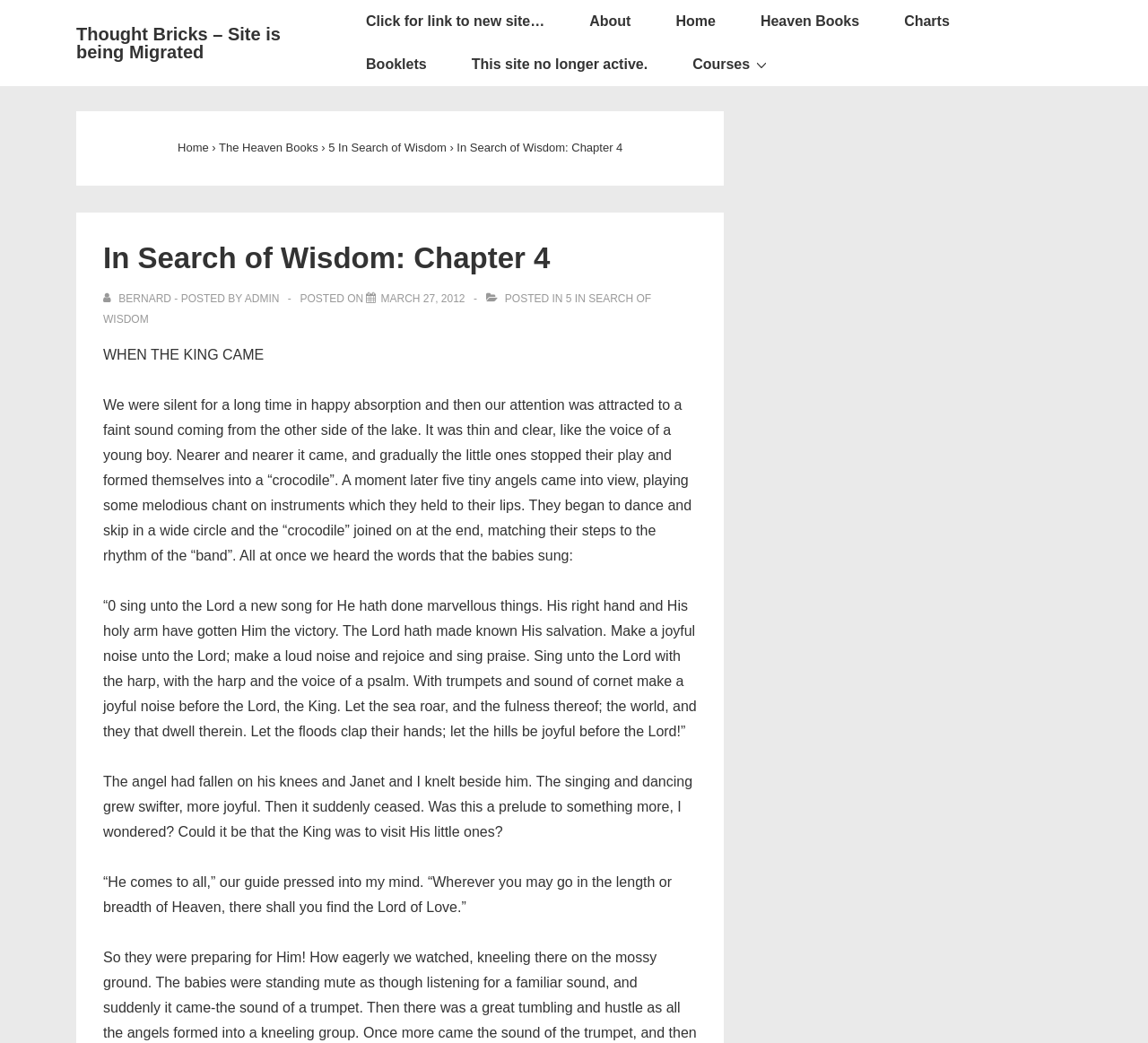What is the name of the chapter?
Please give a well-detailed answer to the question.

I found the answer by looking at the heading element with the text 'In Search of Wisdom: Chapter 4' which is a sub-element of the main content area.